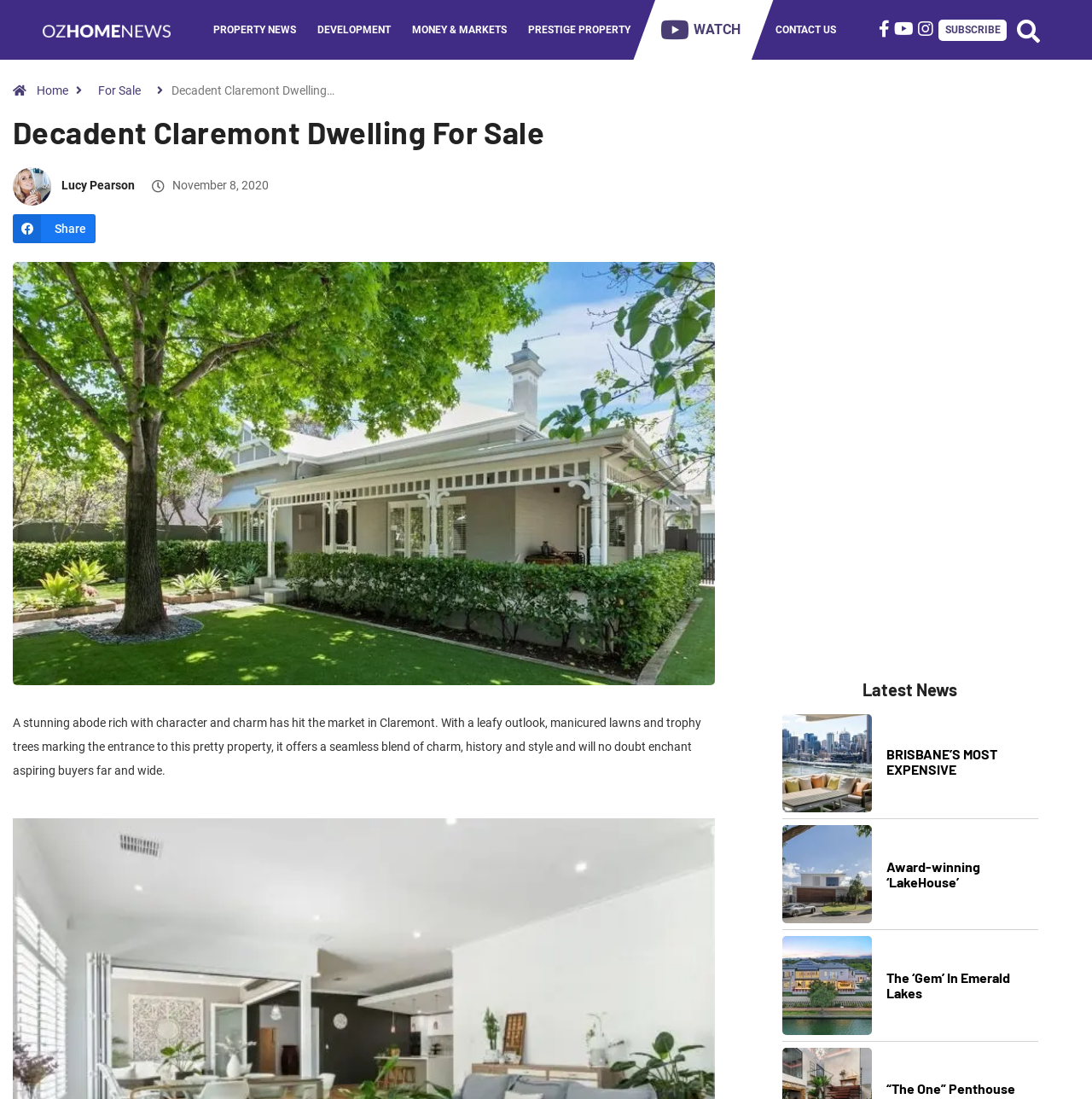Calculate the bounding box coordinates for the UI element based on the following description: "SUBSCRIBE". Ensure the coordinates are four float numbers between 0 and 1, i.e., [left, top, right, bottom].

[0.859, 0.017, 0.922, 0.037]